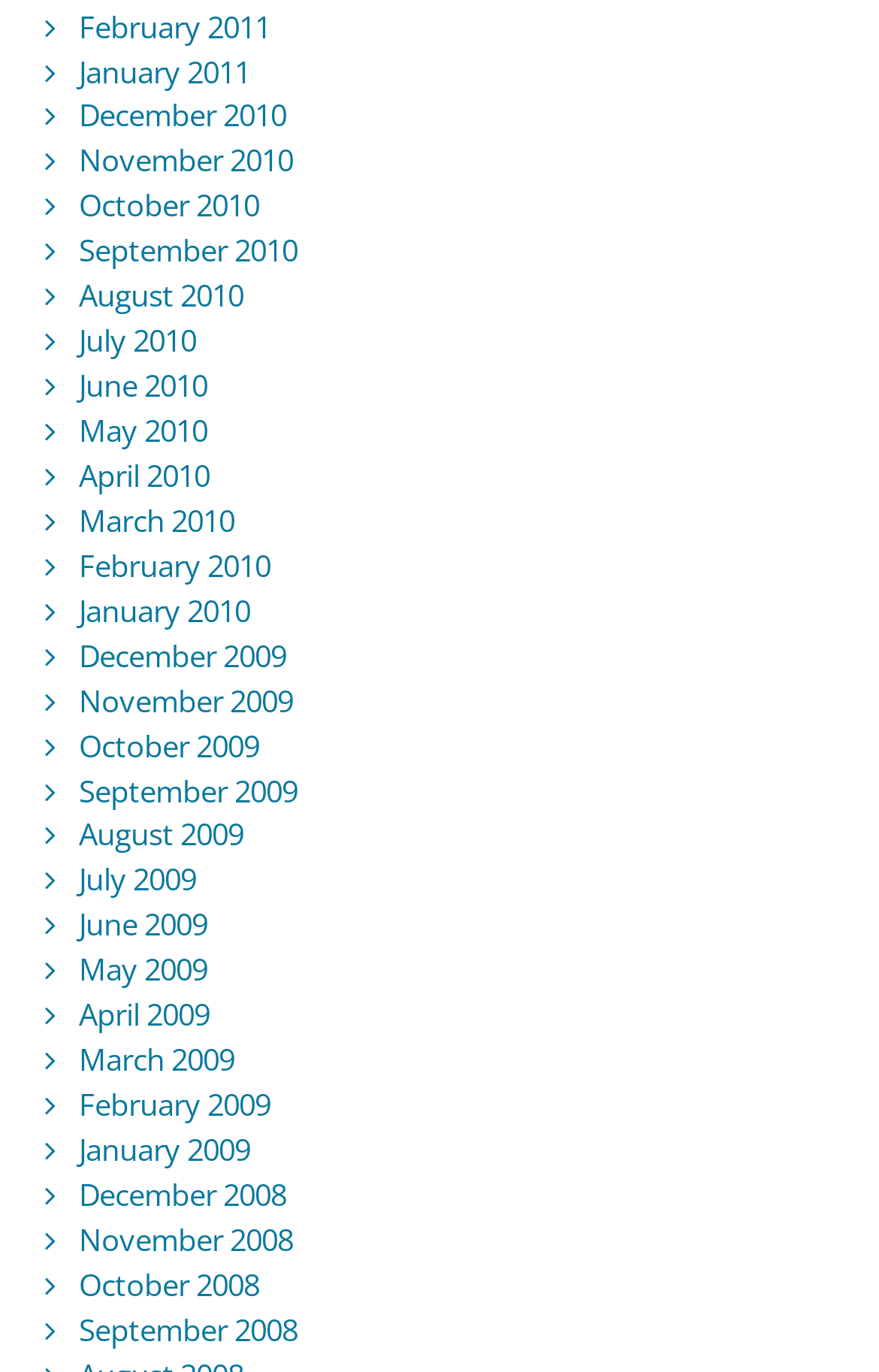Please identify the bounding box coordinates of the element's region that should be clicked to execute the following instruction: "browse December 2009". The bounding box coordinates must be four float numbers between 0 and 1, i.e., [left, top, right, bottom].

[0.09, 0.463, 0.325, 0.492]